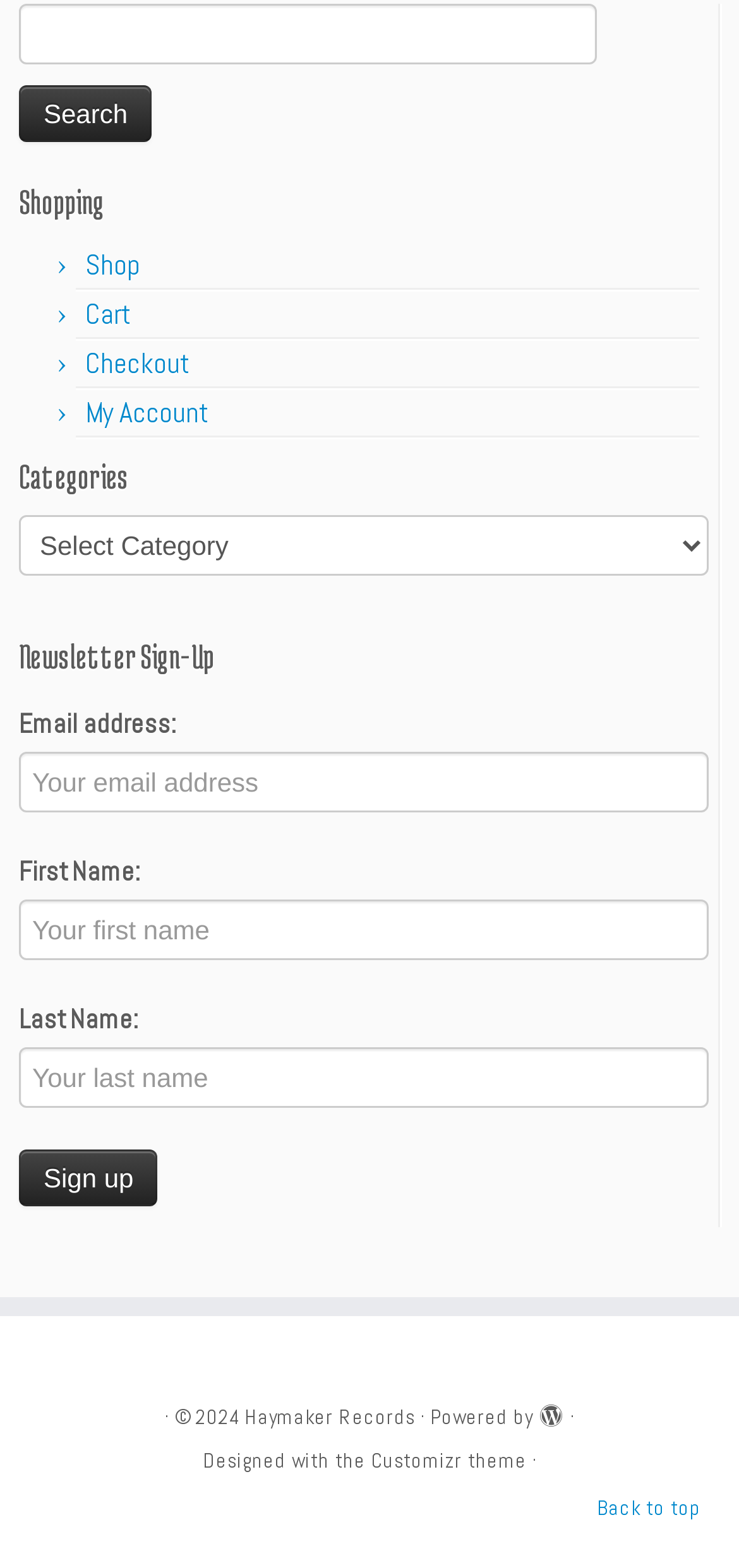Please identify the bounding box coordinates of the element's region that should be clicked to execute the following instruction: "Select a category". The bounding box coordinates must be four float numbers between 0 and 1, i.e., [left, top, right, bottom].

[0.026, 0.329, 0.959, 0.367]